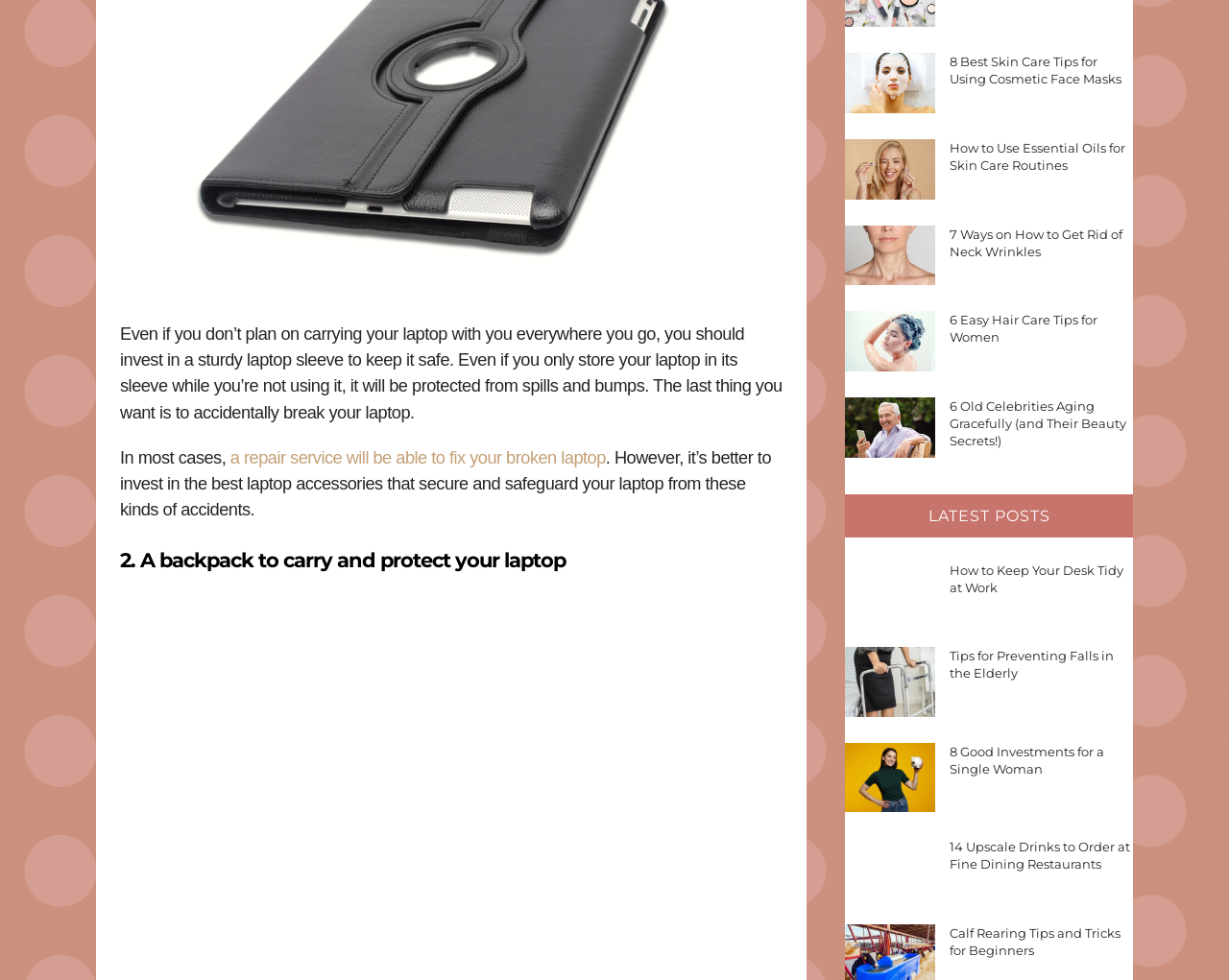Identify the bounding box coordinates of the clickable region required to complete the instruction: "Click the link to learn about the best laptop accessories". The coordinates should be given as four float numbers within the range of 0 and 1, i.e., [left, top, right, bottom].

[0.098, 0.457, 0.493, 0.477]